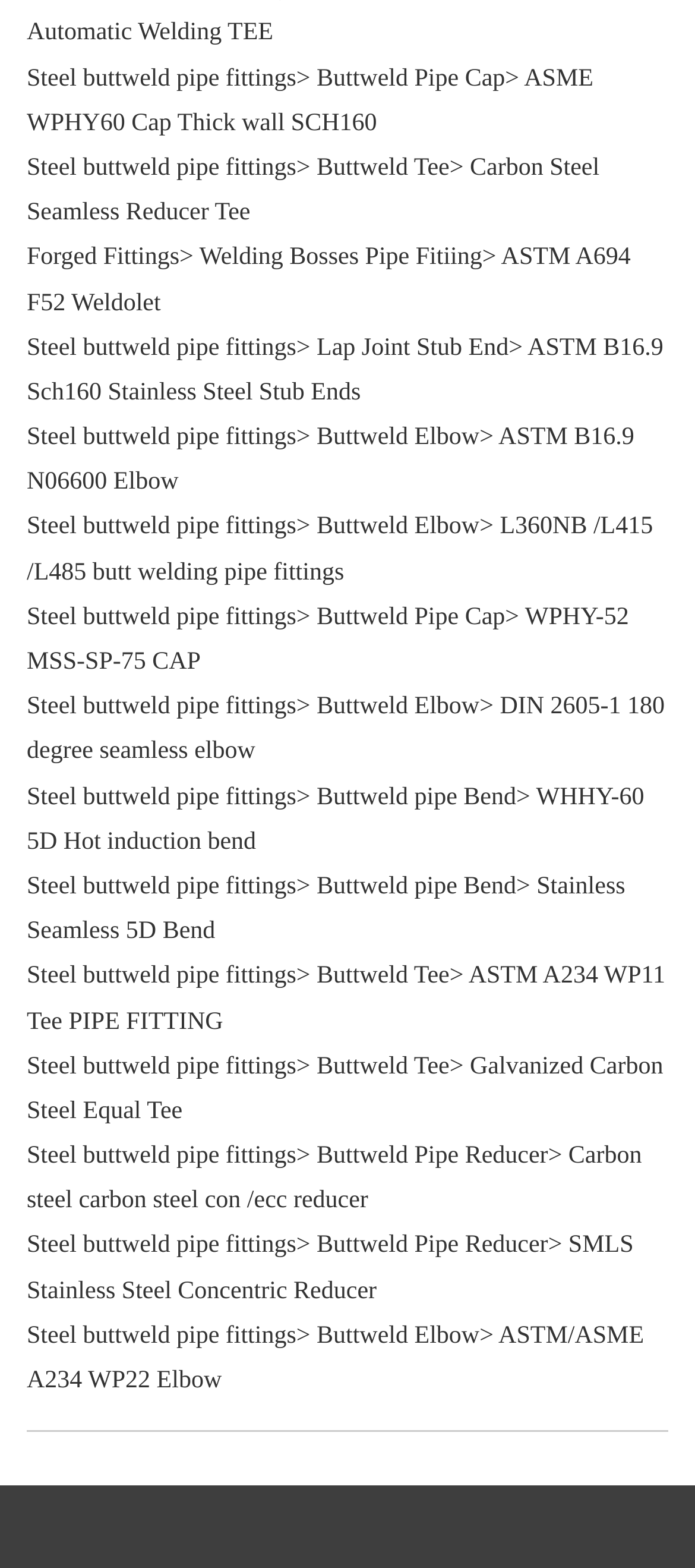Indicate the bounding box coordinates of the clickable region to achieve the following instruction: "Learn about Carbon Steel Seamless Reducer Tee."

[0.038, 0.099, 0.863, 0.145]